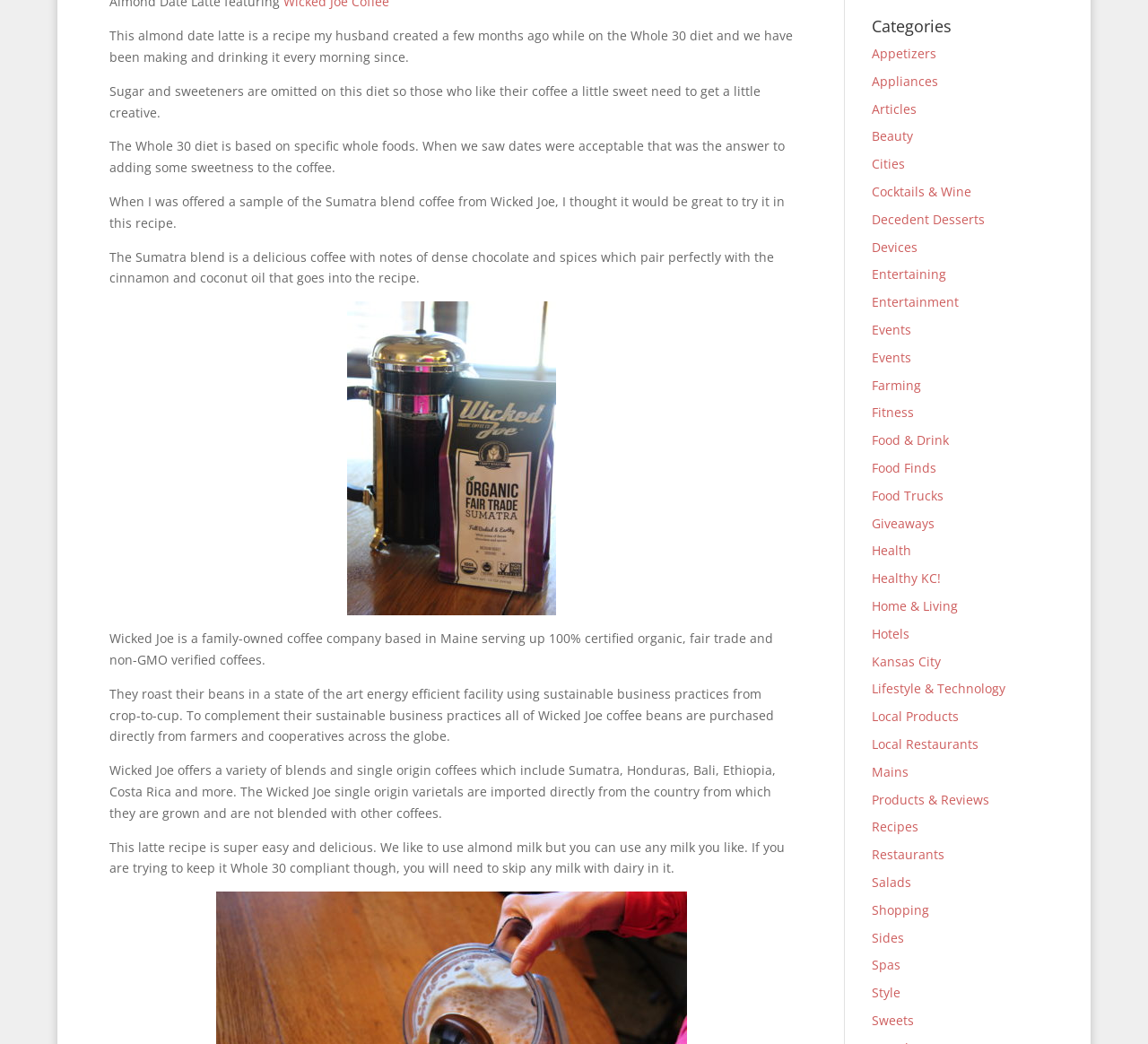Use a single word or phrase to respond to the question:
What is the purpose of using dates in the recipe?

To add sweetness